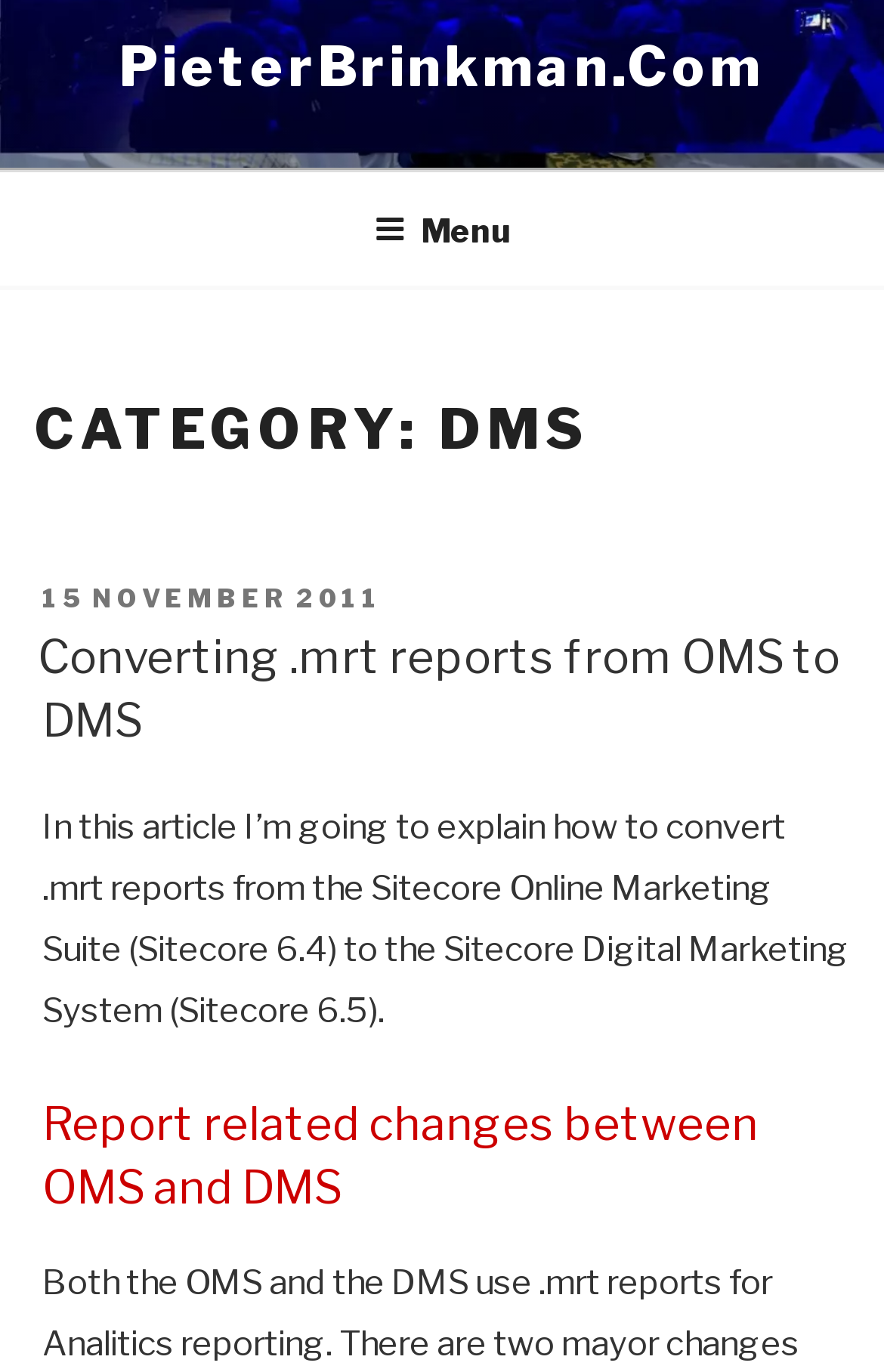What is the website's name?
Answer with a single word or phrase, using the screenshot for reference.

PieterBrinkman.Com